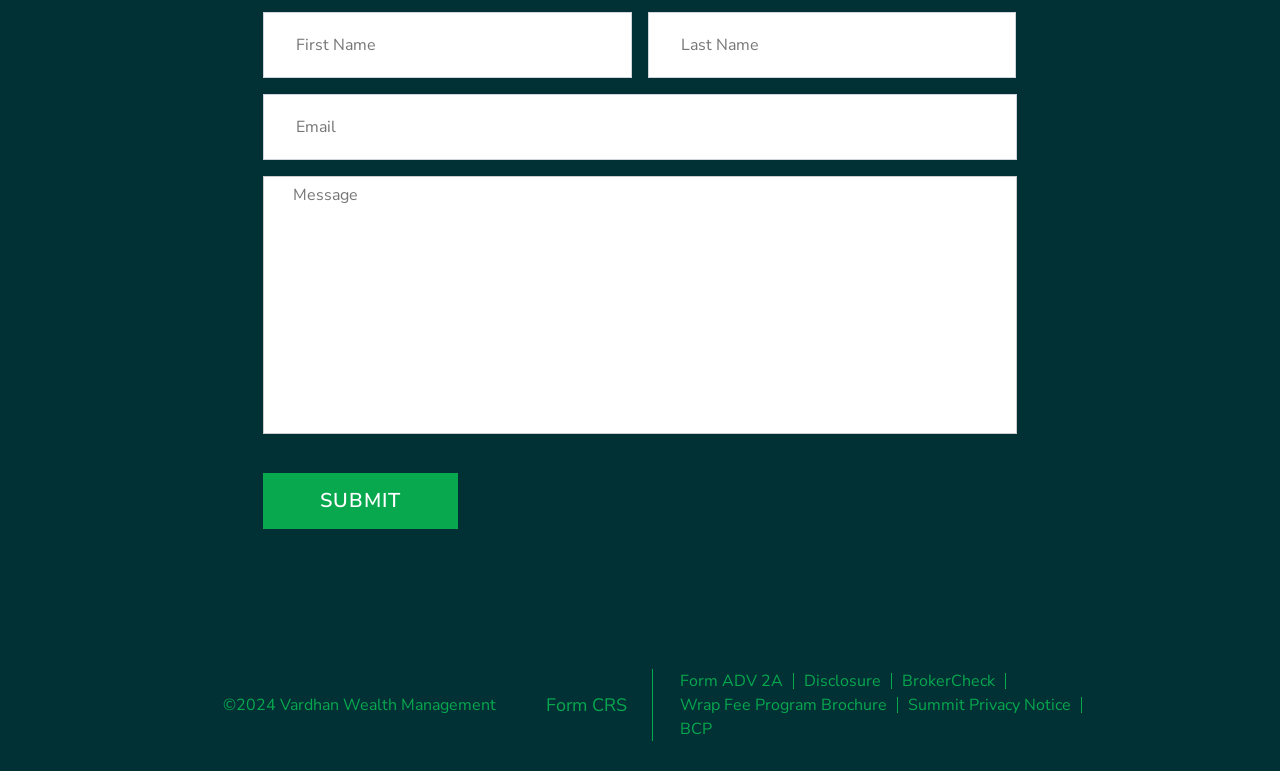Provide a one-word or short-phrase answer to the question:
How many textboxes are there?

4